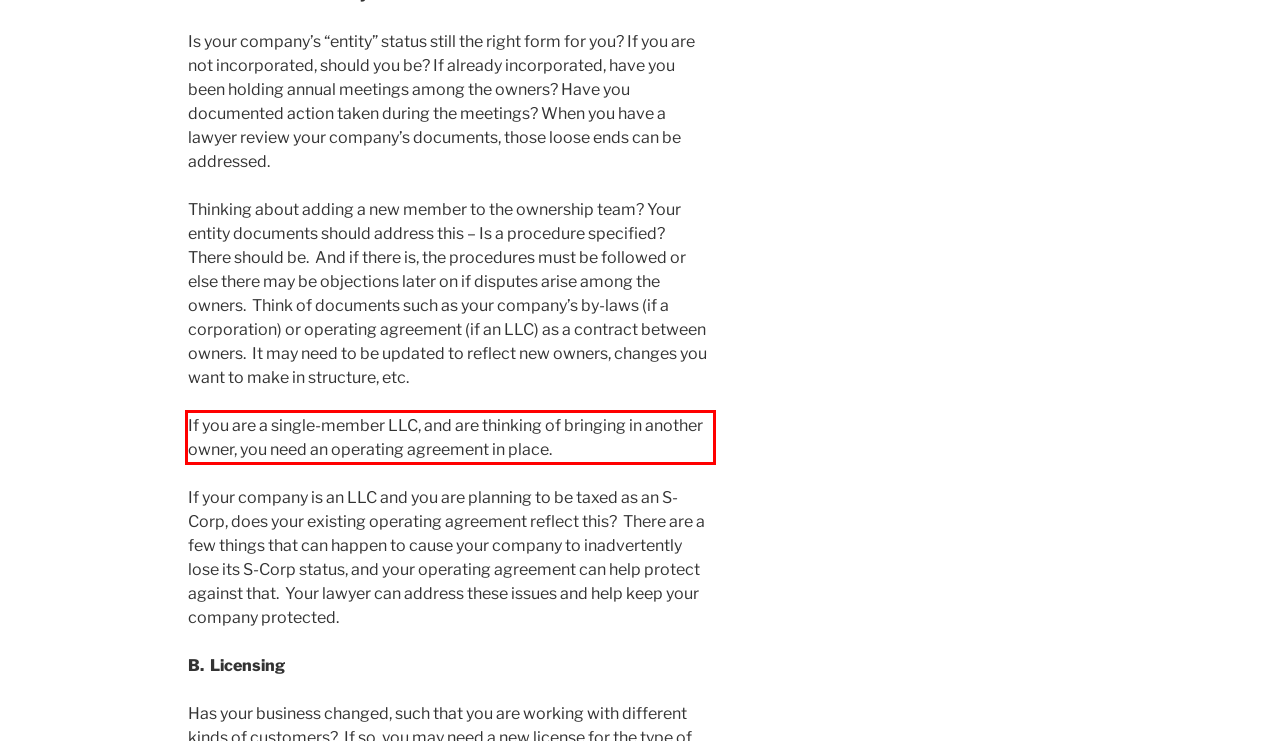Given a screenshot of a webpage containing a red rectangle bounding box, extract and provide the text content found within the red bounding box.

If you are a single-member LLC, and are thinking of bringing in another owner, you need an operating agreement in place.